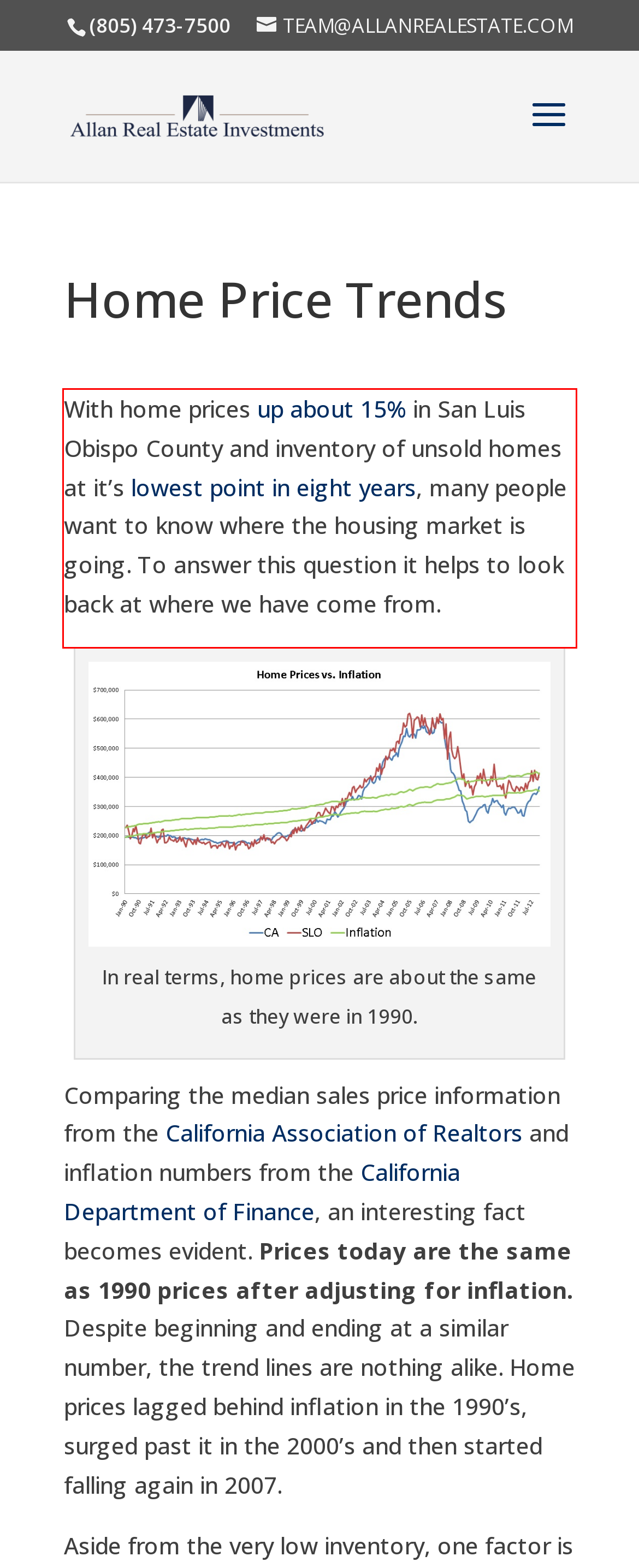Within the screenshot of the webpage, locate the red bounding box and use OCR to identify and provide the text content inside it.

With home prices up about 15% in San Luis Obispo County and inventory of unsold homes at it’s lowest point in eight years, many people want to know where the housing market is going. To answer this question it helps to look back at where we have come from.